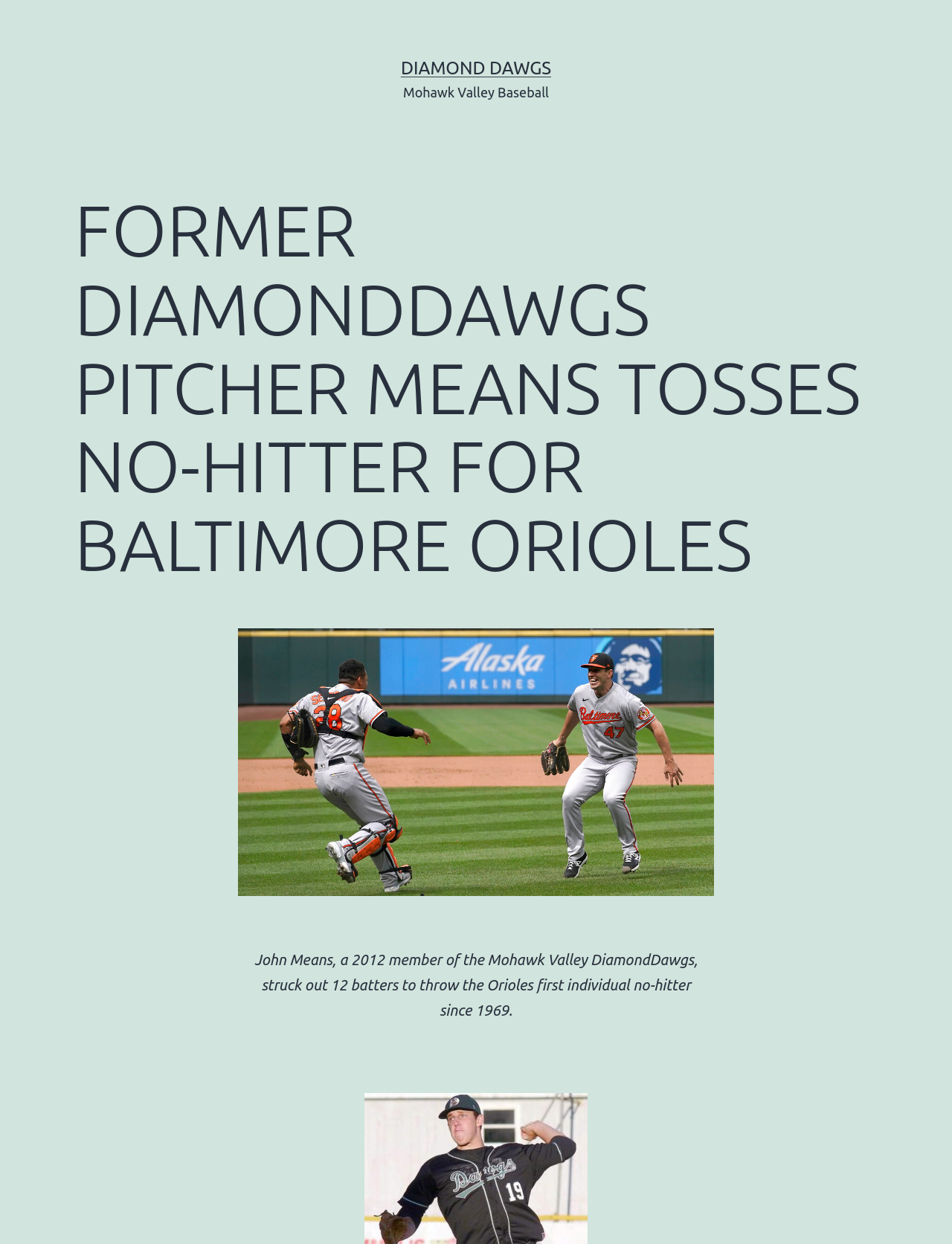What is the name of the league?
Look at the image and construct a detailed response to the question.

The answer can be found in the text 'Mohawk Valley Baseball' which is mentioned as the league name.